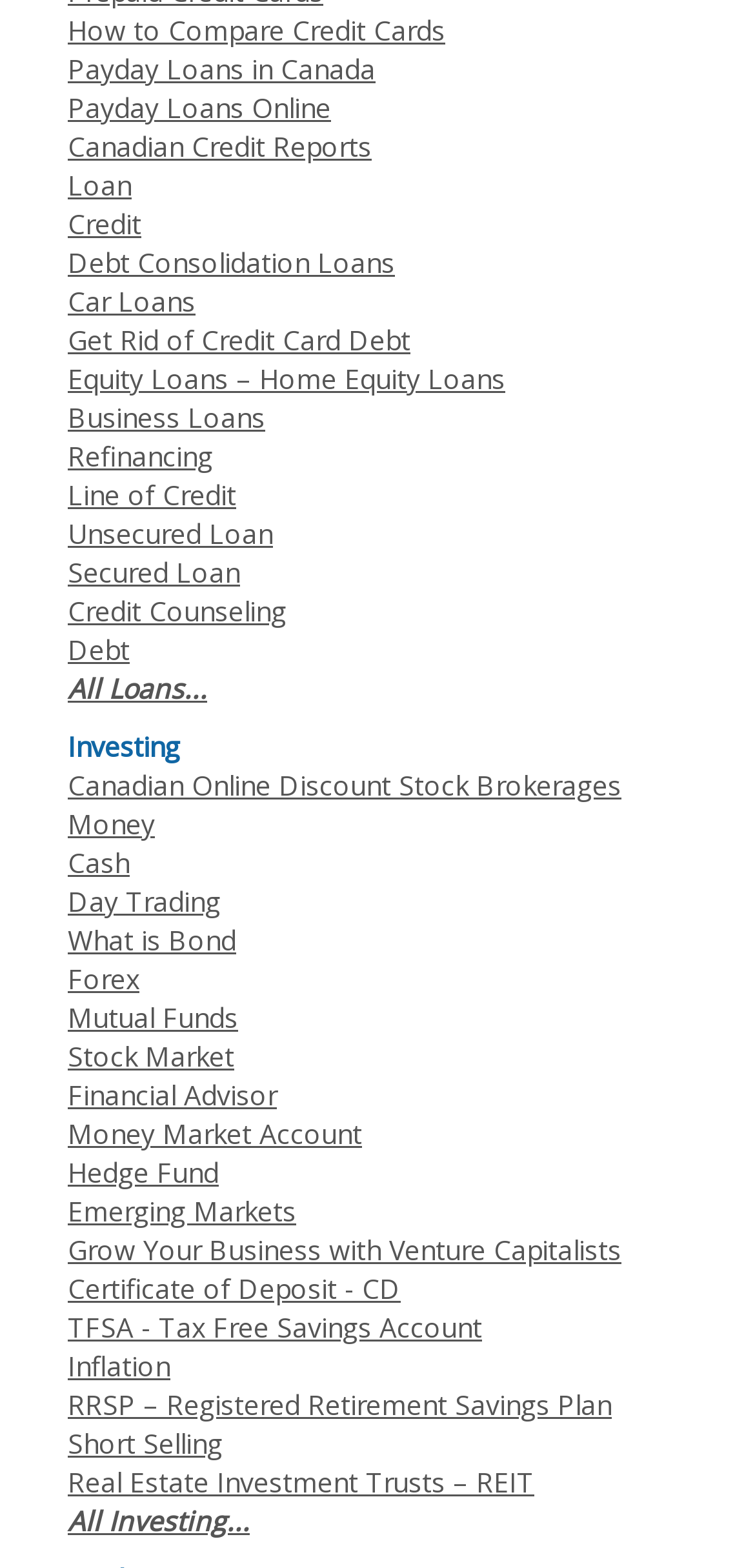Return the bounding box coordinates of the UI element that corresponds to this description: "Payday Loans in Canada". The coordinates must be given as four float numbers in the range of 0 and 1, [left, top, right, bottom].

[0.09, 0.033, 0.497, 0.056]